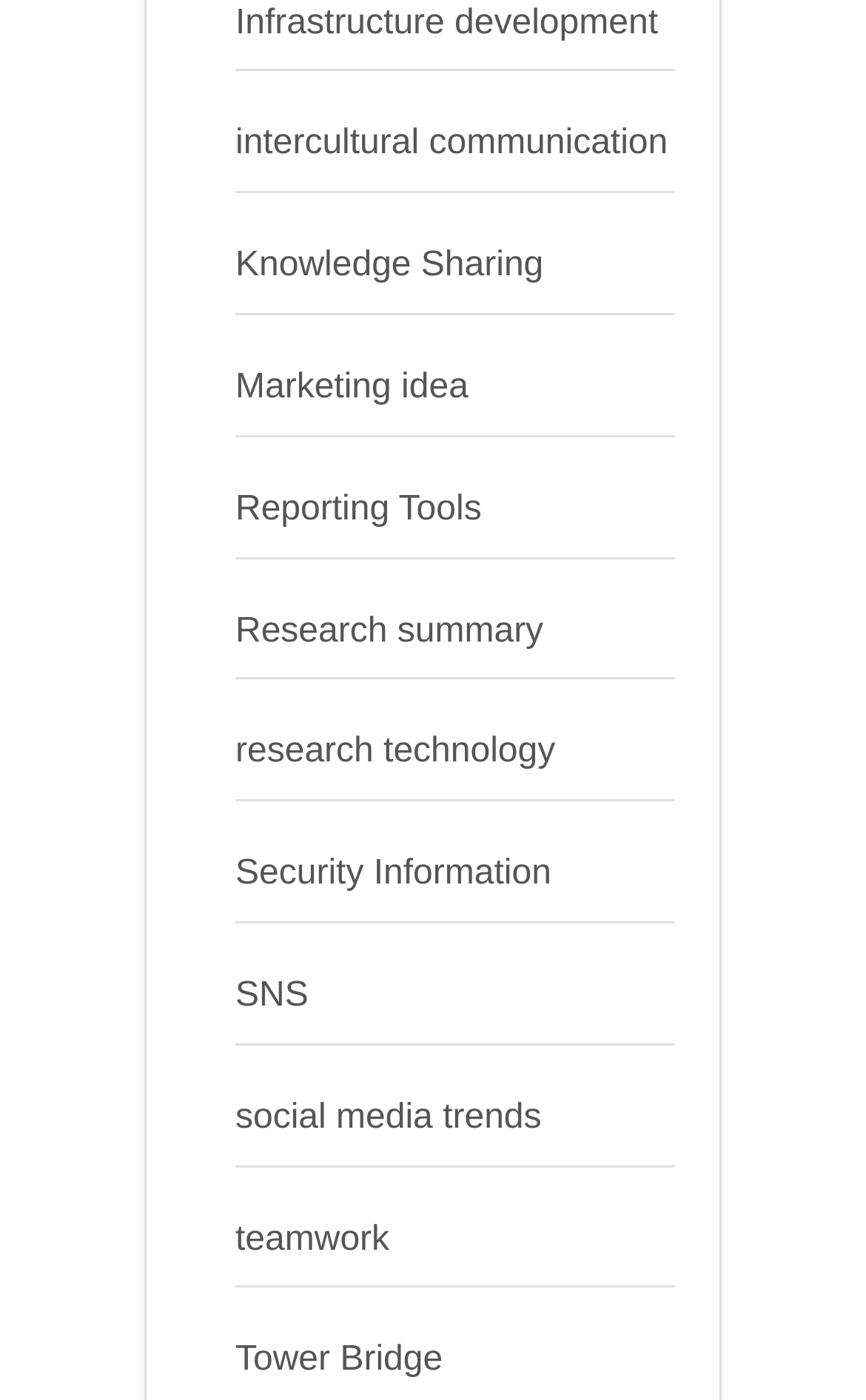Please answer the following question using a single word or phrase: 
How many links are there on the webpage?

12